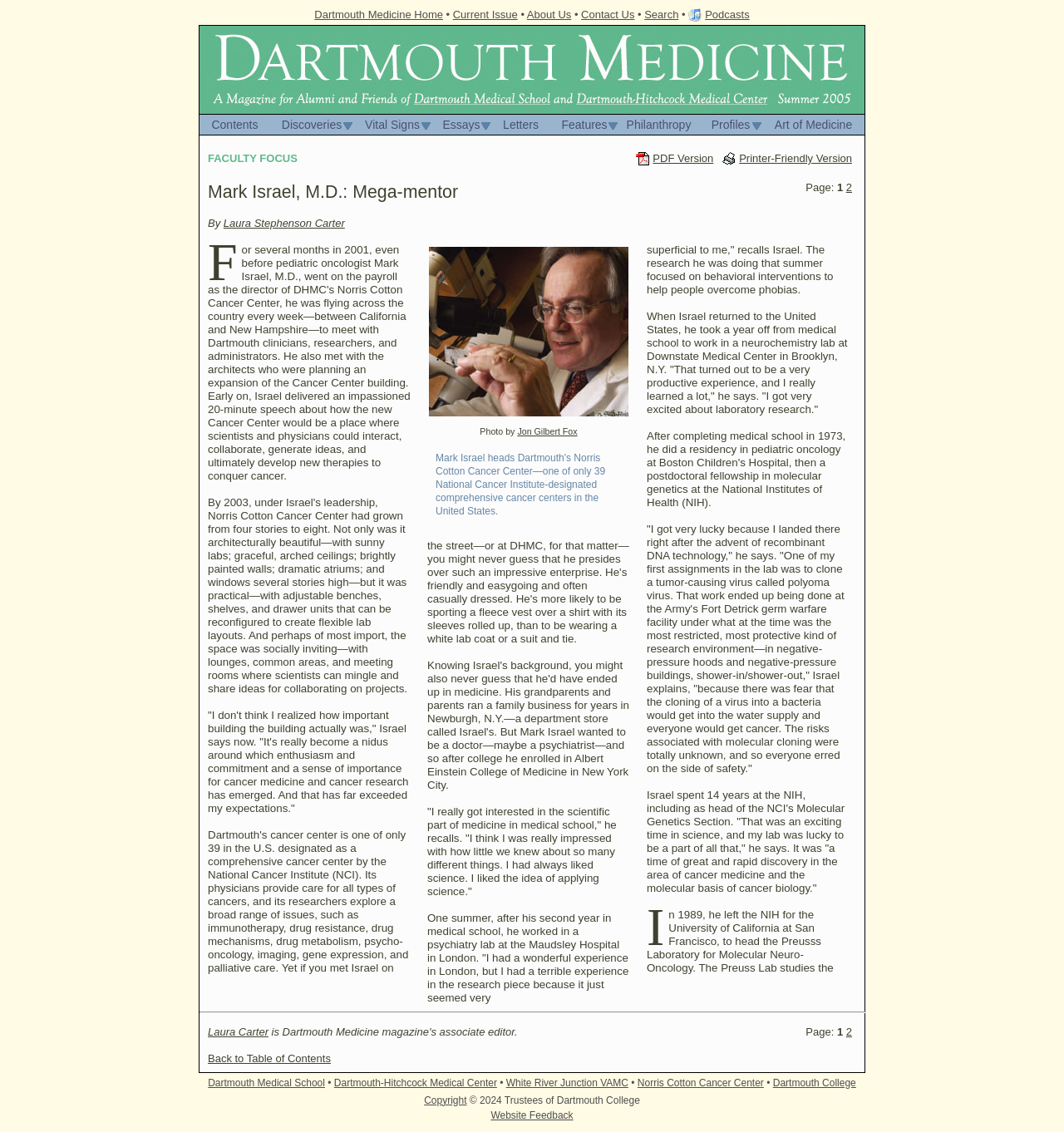Find and provide the bounding box coordinates for the UI element described here: "Back to Table of Contents". The coordinates should be given as four float numbers between 0 and 1: [left, top, right, bottom].

[0.195, 0.929, 0.311, 0.94]